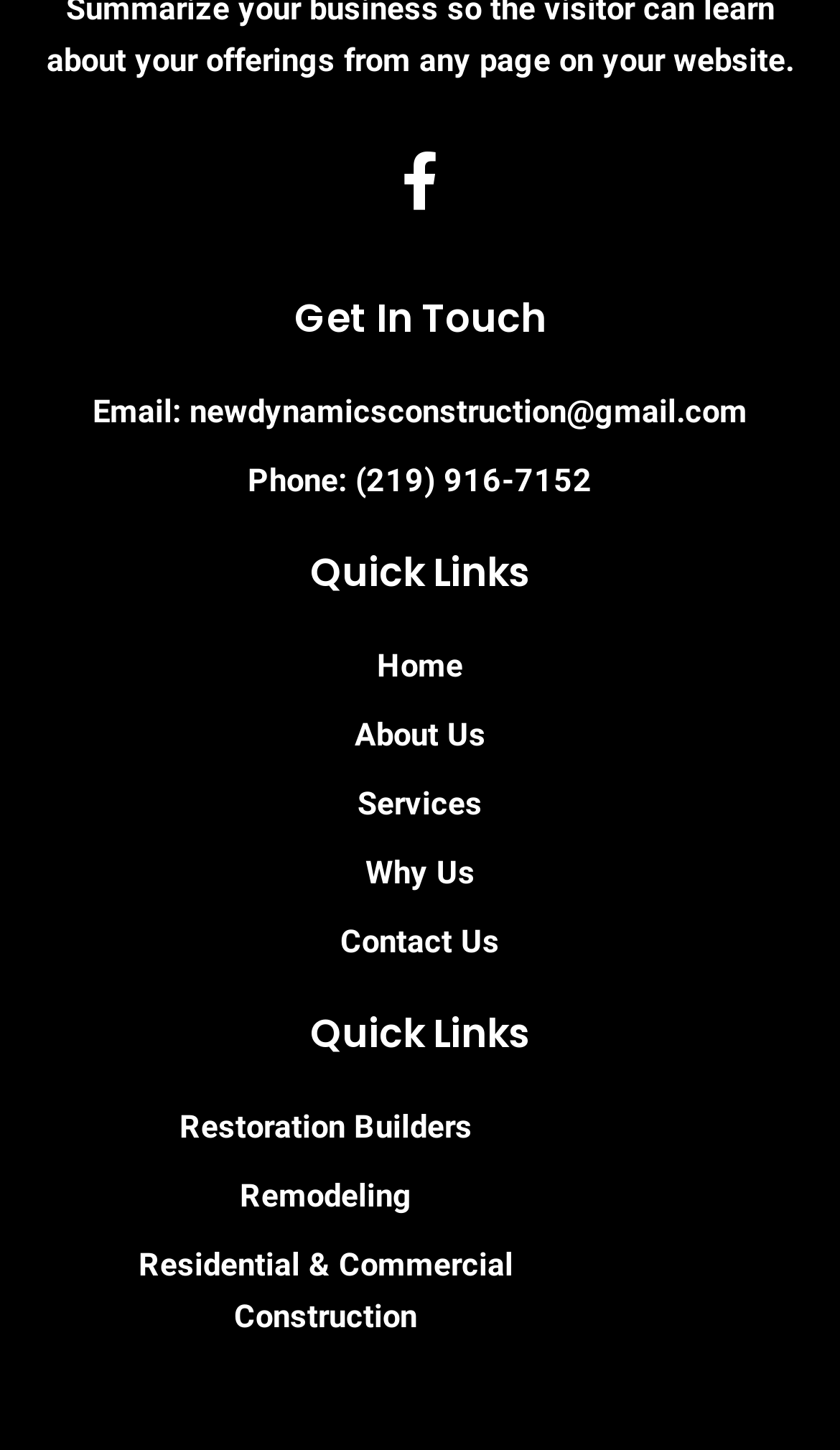What is the email address to contact? Refer to the image and provide a one-word or short phrase answer.

newdynamicsconstruction@gmail.com